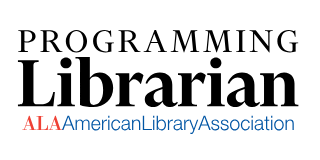Refer to the image and provide an in-depth answer to the question: 
What organization is affiliated with the platform?

The affiliation can be identified by looking at the smaller text below the main title, which reads 'American Library Association' in a lighter blue color, thereby reinforcing the logo's connection with the ALA.